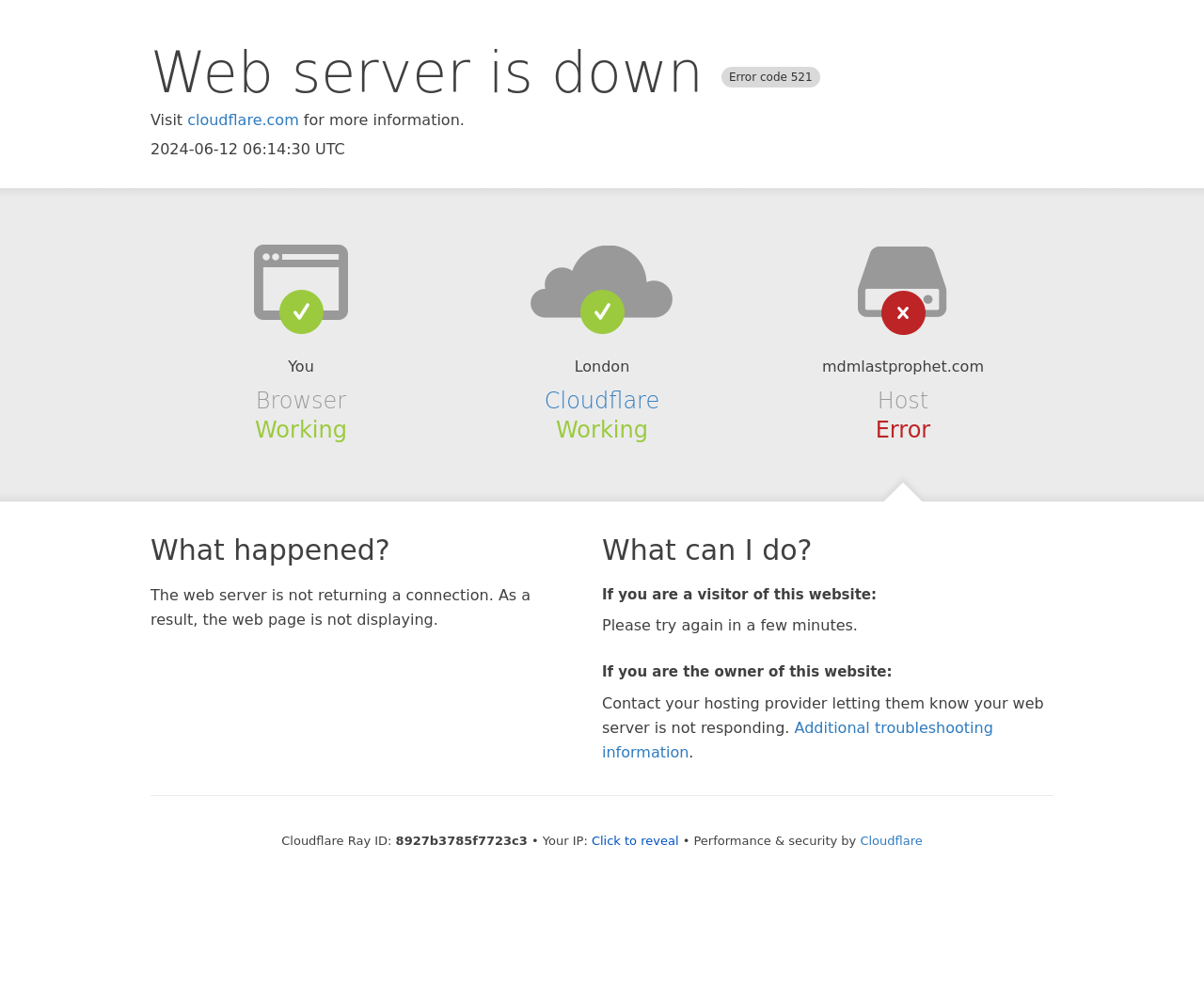Provide a brief response to the question below using a single word or phrase: 
What is the name of the hosting provider?

Cloudflare